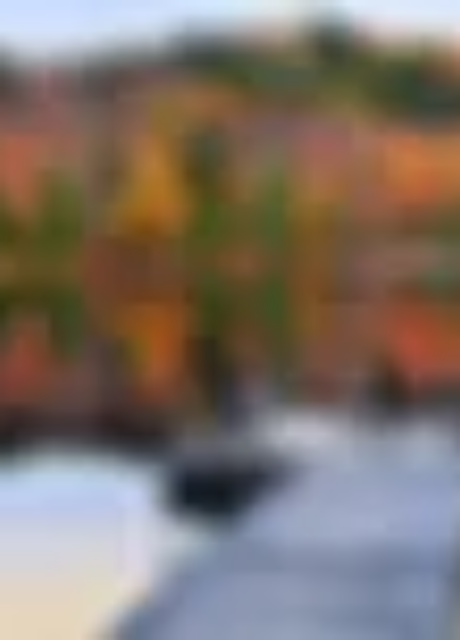Use a single word or phrase to answer this question: 
What is the mood evoked by the image?

Calm